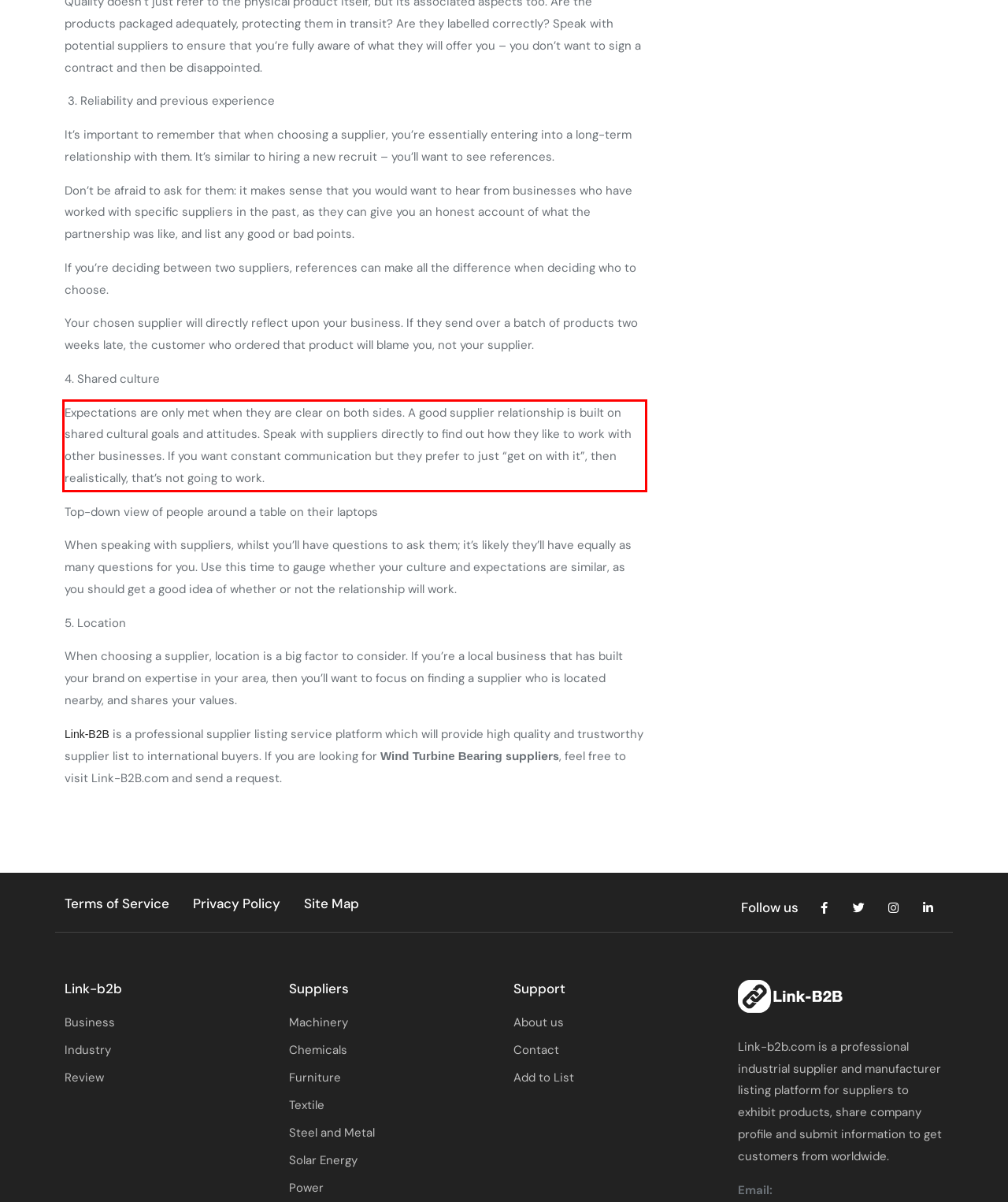Given a screenshot of a webpage with a red bounding box, extract the text content from the UI element inside the red bounding box.

Expectations are only met when they are clear on both sides. A good supplier relationship is built on shared cultural goals and attitudes. Speak with suppliers directly to find out how they like to work with other businesses. If you want constant communication but they prefer to just “get on with it”, then realistically, that’s not going to work.